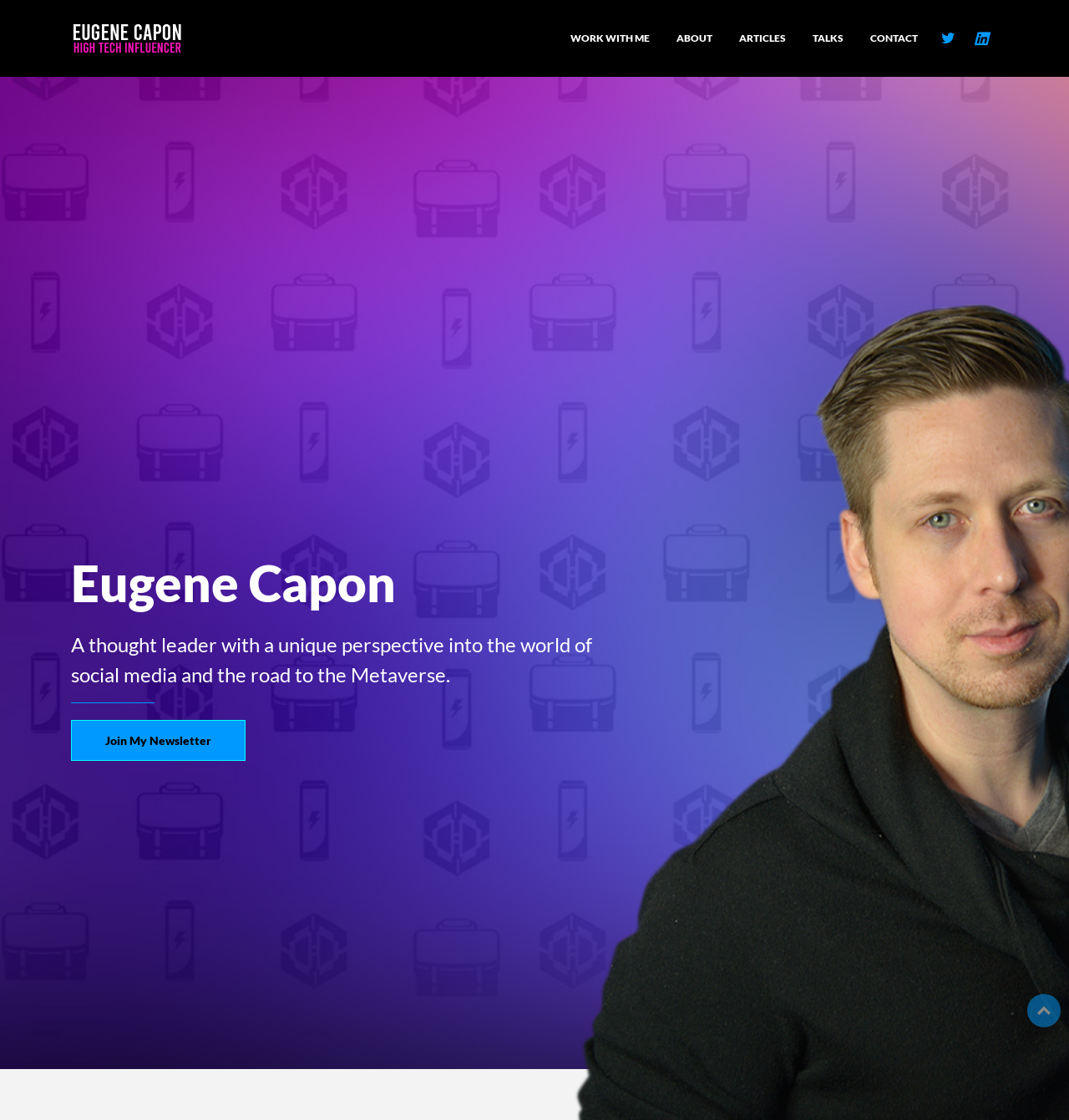Reply to the question below using a single word or brief phrase:
What is the name of the high tech influencer?

Eugene Capon